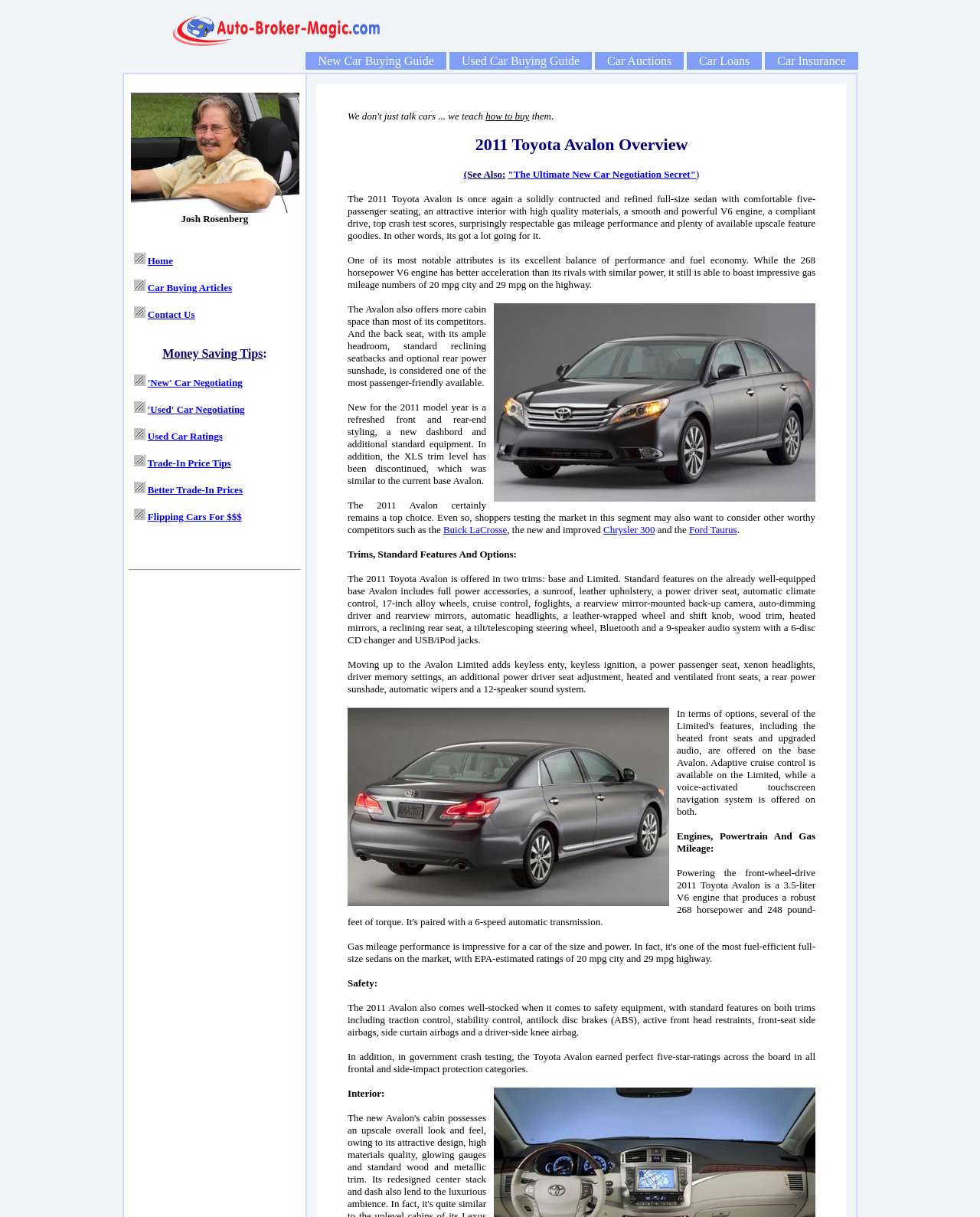Highlight the bounding box coordinates of the element you need to click to perform the following instruction: "visit the 'organization' page."

None